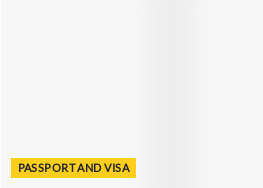Describe every significant element in the image thoroughly.

The image features a prominent, eye-catching banner with the text "PASSPORT AND VISA" displayed in bold, black lettering against a vibrant yellow background. This visual element serves as a navigation link or category header, likely related to travel documentation or immigration themes. The design effectively draws attention, suggesting that this section may provide valuable information about passport and visa processes, updates, or services relevant to travelers. The overall layout emphasizes clarity and accessibility for users seeking information in this category.